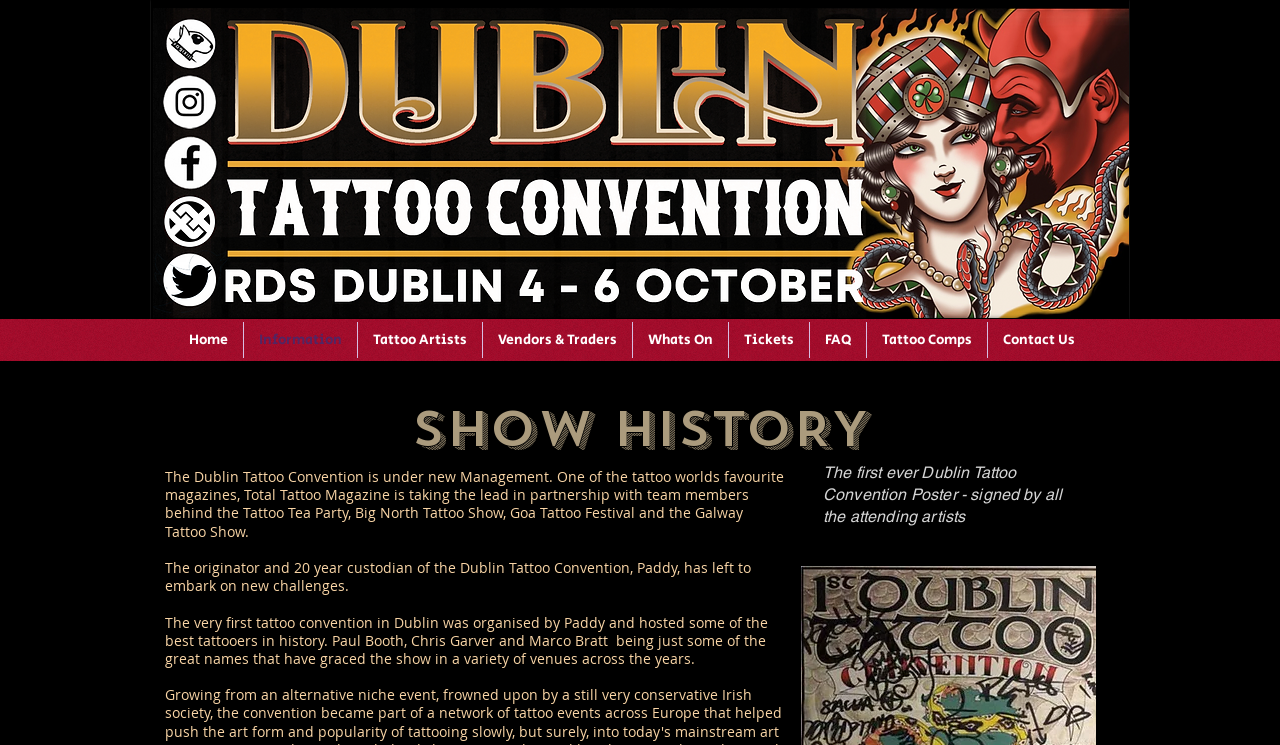Find the bounding box coordinates of the element to click in order to complete this instruction: "Toggle navigation menu". The bounding box coordinates must be four float numbers between 0 and 1, denoted as [left, top, right, bottom].

None